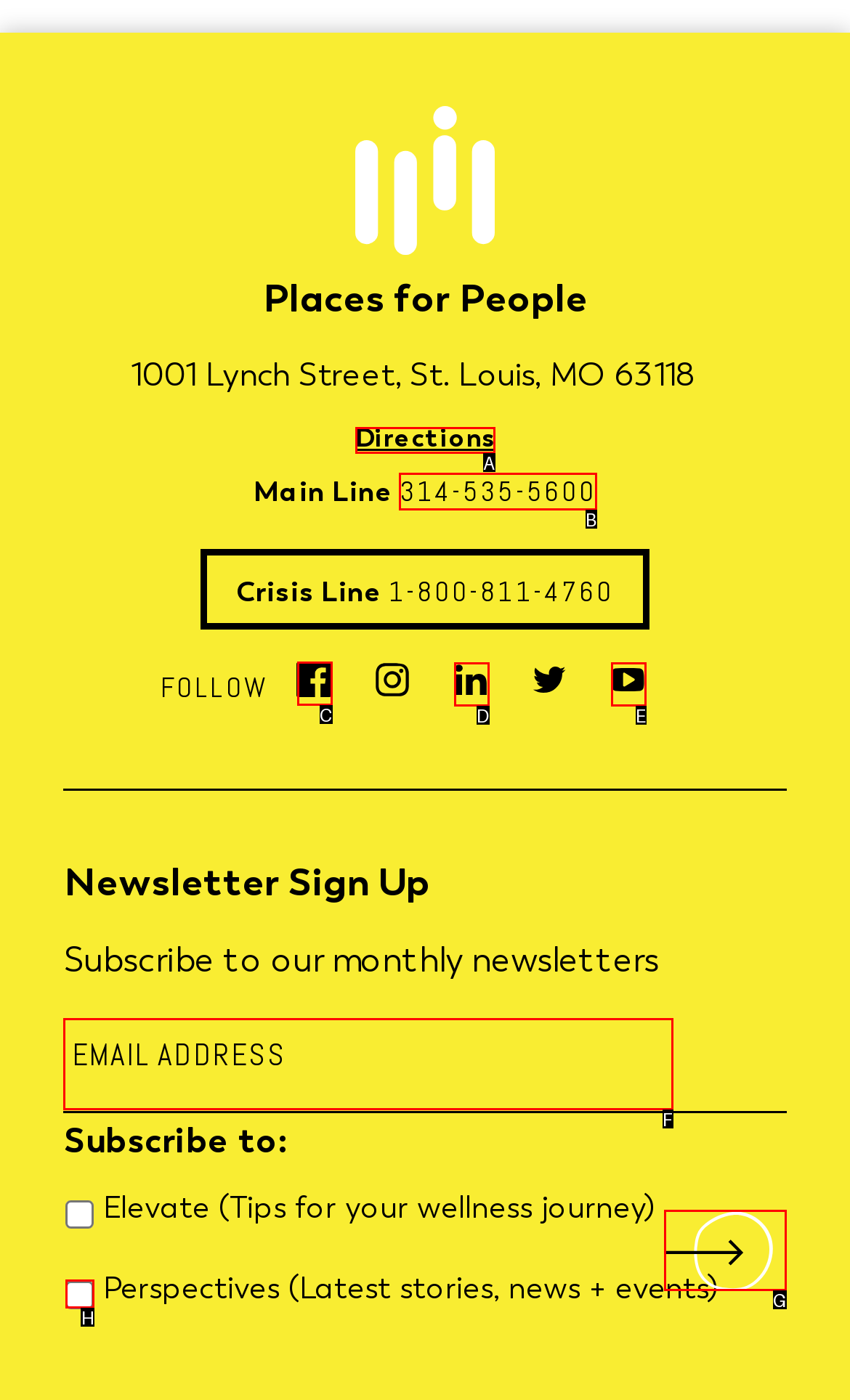From the given options, choose the one to complete the task: Follow on Facebook
Indicate the letter of the correct option.

C